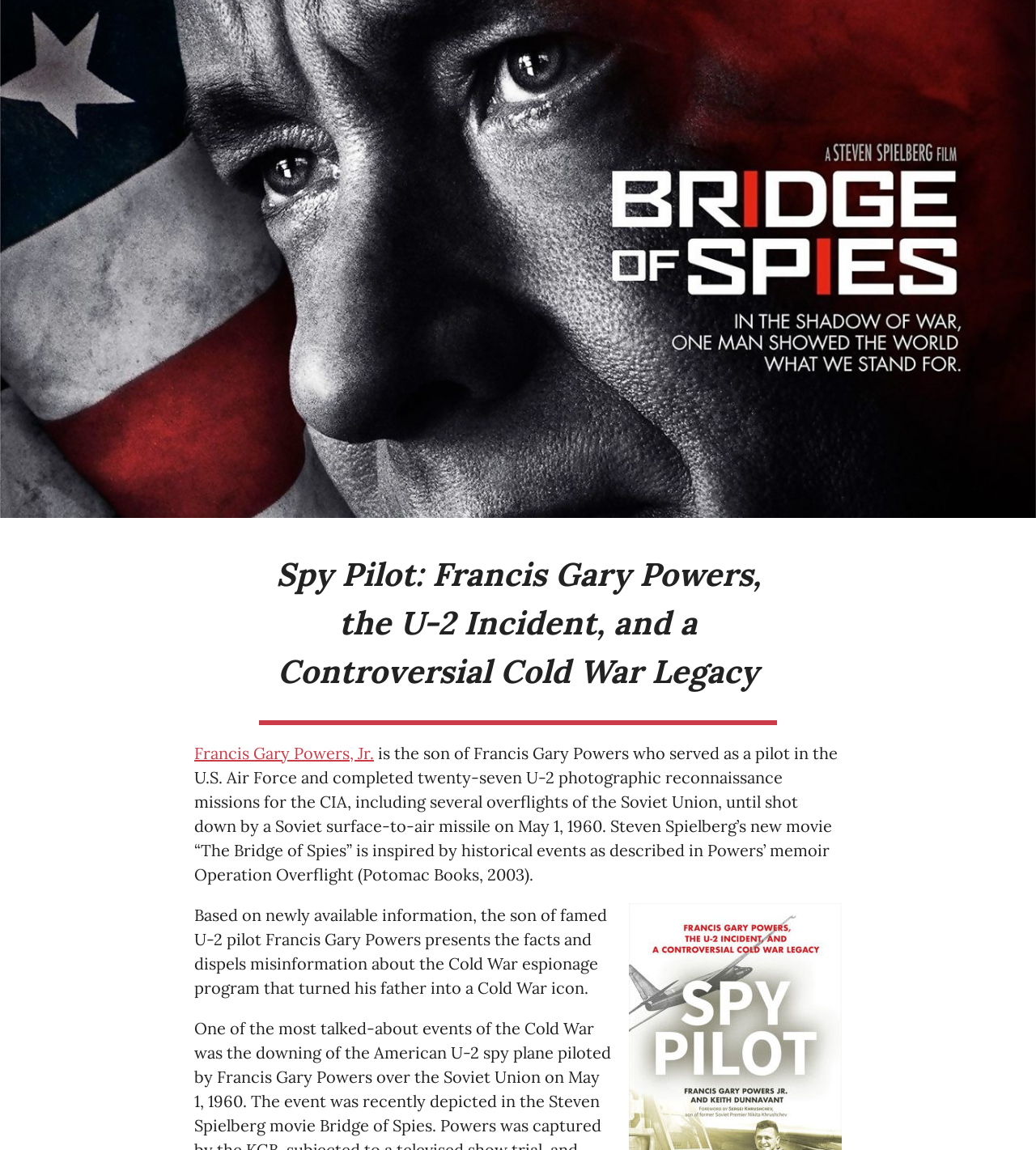Summarize the webpage with a detailed and informative caption.

The webpage is about Francis Gary Powers, Jr, an author and historian, and his book "Spy Pilot". At the top, there is a title "Spy Pilot: Francis Gary Powers, the U-2 Incident, and a Controversial Cold War Legacy" in three lines, with the first line "Spy Pilot: Francis Gary Powers" positioned slightly above the center of the page, the second line "the U-2 Incident, and a" slightly below it, and the third line "Controversial Cold War Legacy" at the bottom. 

Below the title, there is a horizontal separator line. Underneath the separator, the author's name "Francis Gary Powers, Jr" is displayed as a link. 

To the right of the author's name, there is a paragraph describing Francis Gary Powers, Jr, stating that he is the son of Francis Gary Powers, a pilot who served in the U.S. Air Force and completed twenty-seven U-2 photographic reconnaissance missions for the CIA. The paragraph also mentions Steven Spielberg's movie "The Bridge of Spies" which is inspired by historical events described in Powers' memoir "Operation Overflight".

Below this paragraph, there is another paragraph that summarizes the book "Spy Pilot", stating that it presents the facts and dispels misinformation about the Cold War espionage program that turned his father into a Cold War icon, based on newly available information.